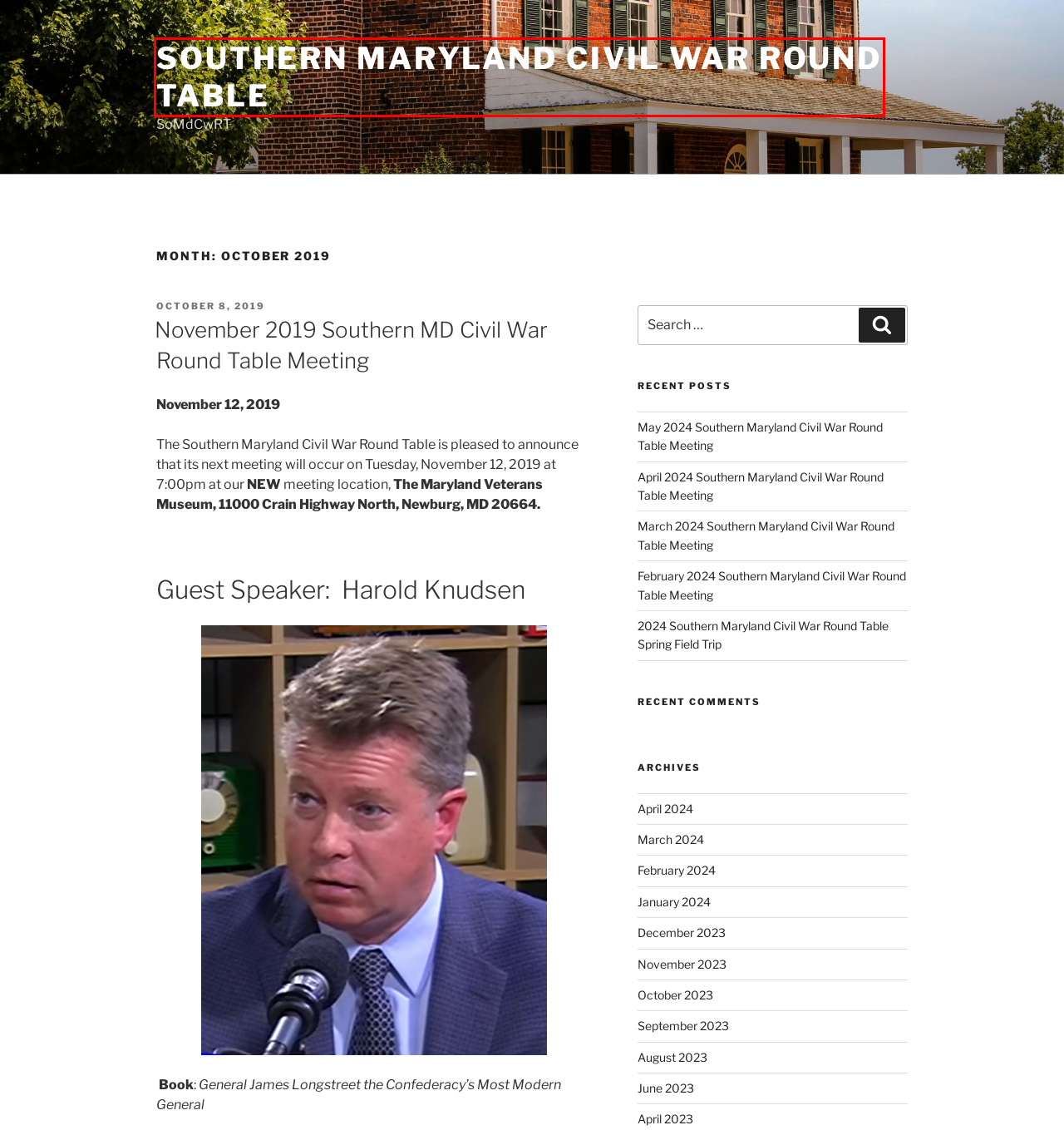Take a look at the provided webpage screenshot featuring a red bounding box around an element. Select the most appropriate webpage description for the page that loads after clicking on the element inside the red bounding box. Here are the candidates:
A. April 2024 Southern Maryland Civil War Round Table Meeting – Southern Maryland Civil War Round Table
B. September 2023 – Southern Maryland Civil War Round Table
C. January 2024 – Southern Maryland Civil War Round Table
D. August 2023 – Southern Maryland Civil War Round Table
E. Southern Maryland Civil War Round Table – SoMdCwRT
F. February 2024 – Southern Maryland Civil War Round Table
G. October 2023 – Southern Maryland Civil War Round Table
H. December 2023 – Southern Maryland Civil War Round Table

E